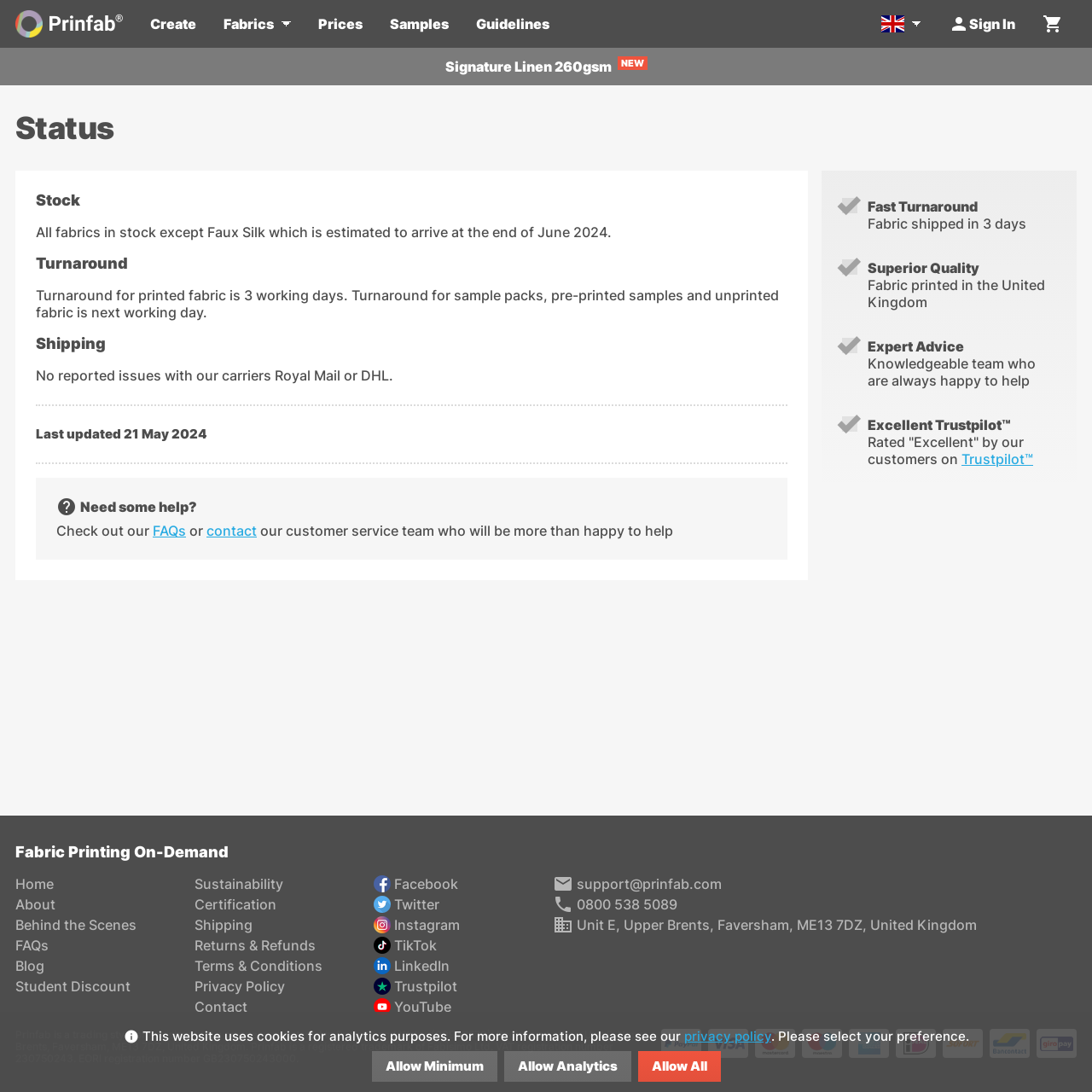For the given element description Behind the Scenes, determine the bounding box coordinates of the UI element. The coordinates should follow the format (top-left x, top-left y, bottom-right x, bottom-right y) and be within the range of 0 to 1.

[0.014, 0.839, 0.125, 0.855]